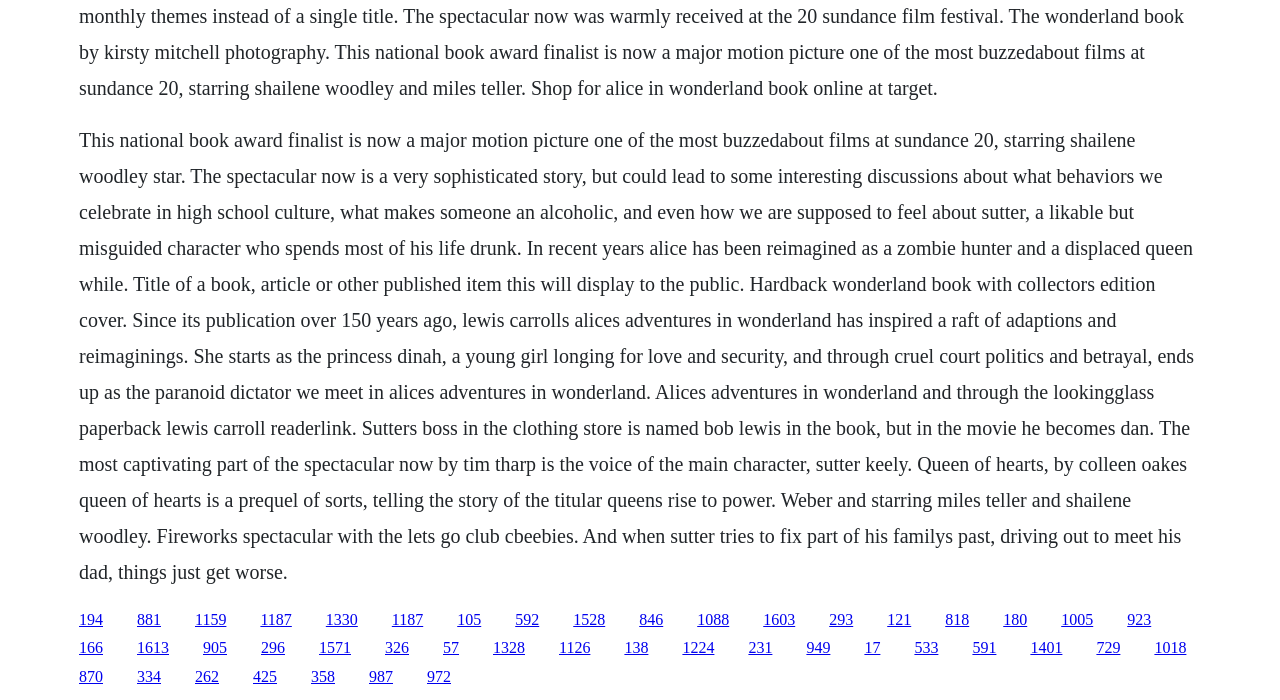Find the bounding box coordinates of the area that needs to be clicked in order to achieve the following instruction: "Click the link to read about The Spectacular Now". The coordinates should be specified as four float numbers between 0 and 1, i.e., [left, top, right, bottom].

[0.062, 0.872, 0.08, 0.897]